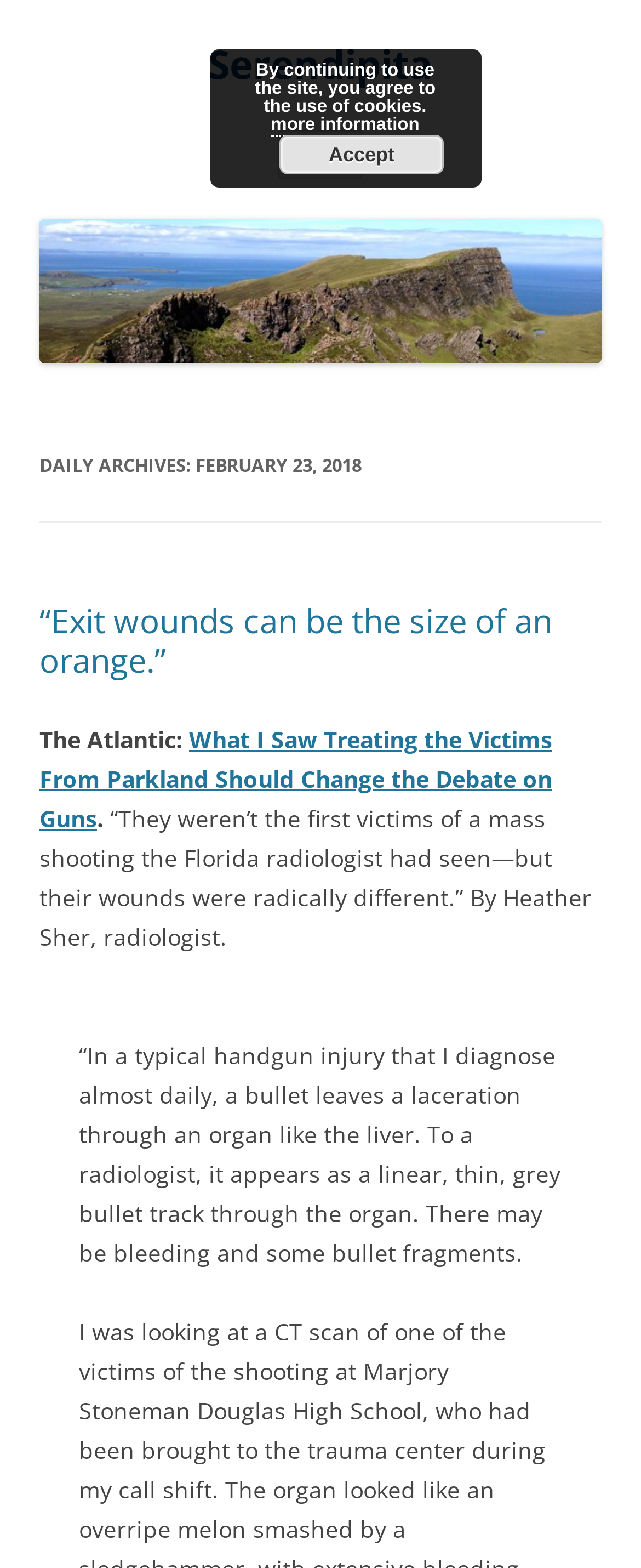What is the date of the daily archives?
Please answer the question as detailed as possible based on the image.

I found the date of the daily archives by looking at the header section of the webpage, where it says 'DAILY ARCHIVES: FEBRUARY 23, 2018'.